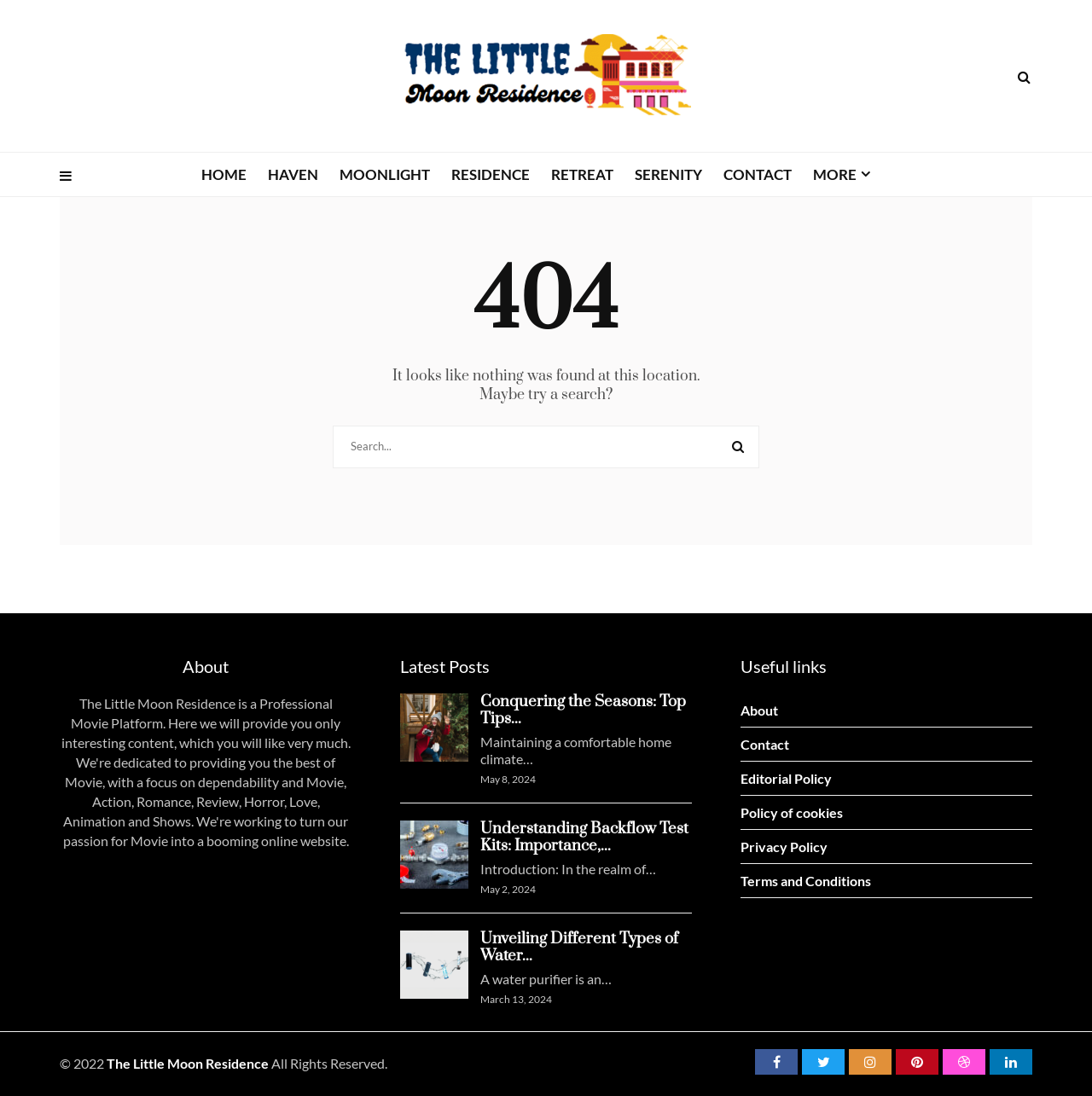From the image, can you give a detailed response to the question below:
What is the error code on this webpage?

I found the answer by looking at the heading element on the webpage, which says '404'.